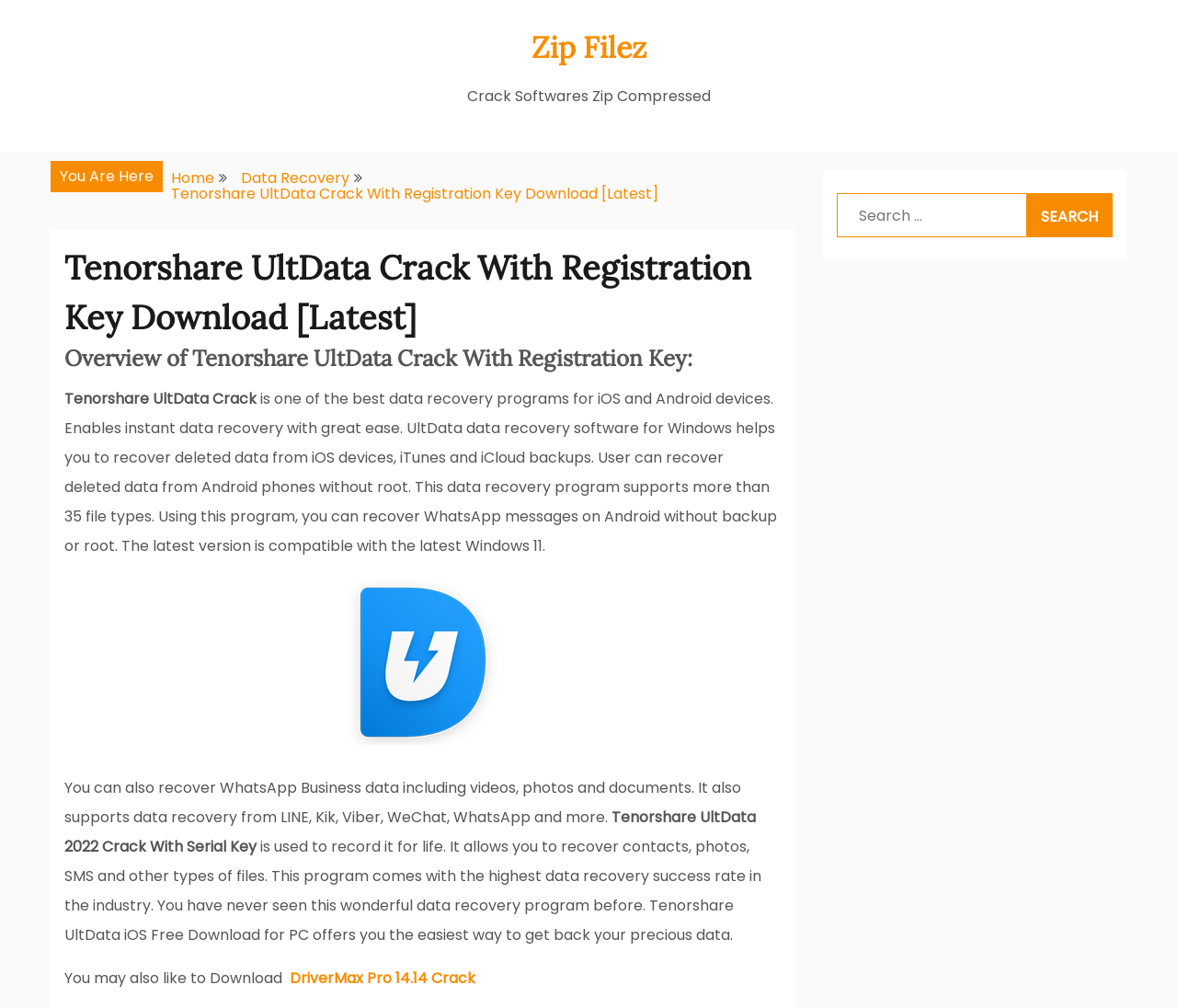Identify the bounding box for the given UI element using the description provided. Coordinates should be in the format (top-left x, top-left y, bottom-right x, bottom-right y) and must be between 0 and 1. Here is the description: Data Recovery

[0.205, 0.166, 0.297, 0.187]